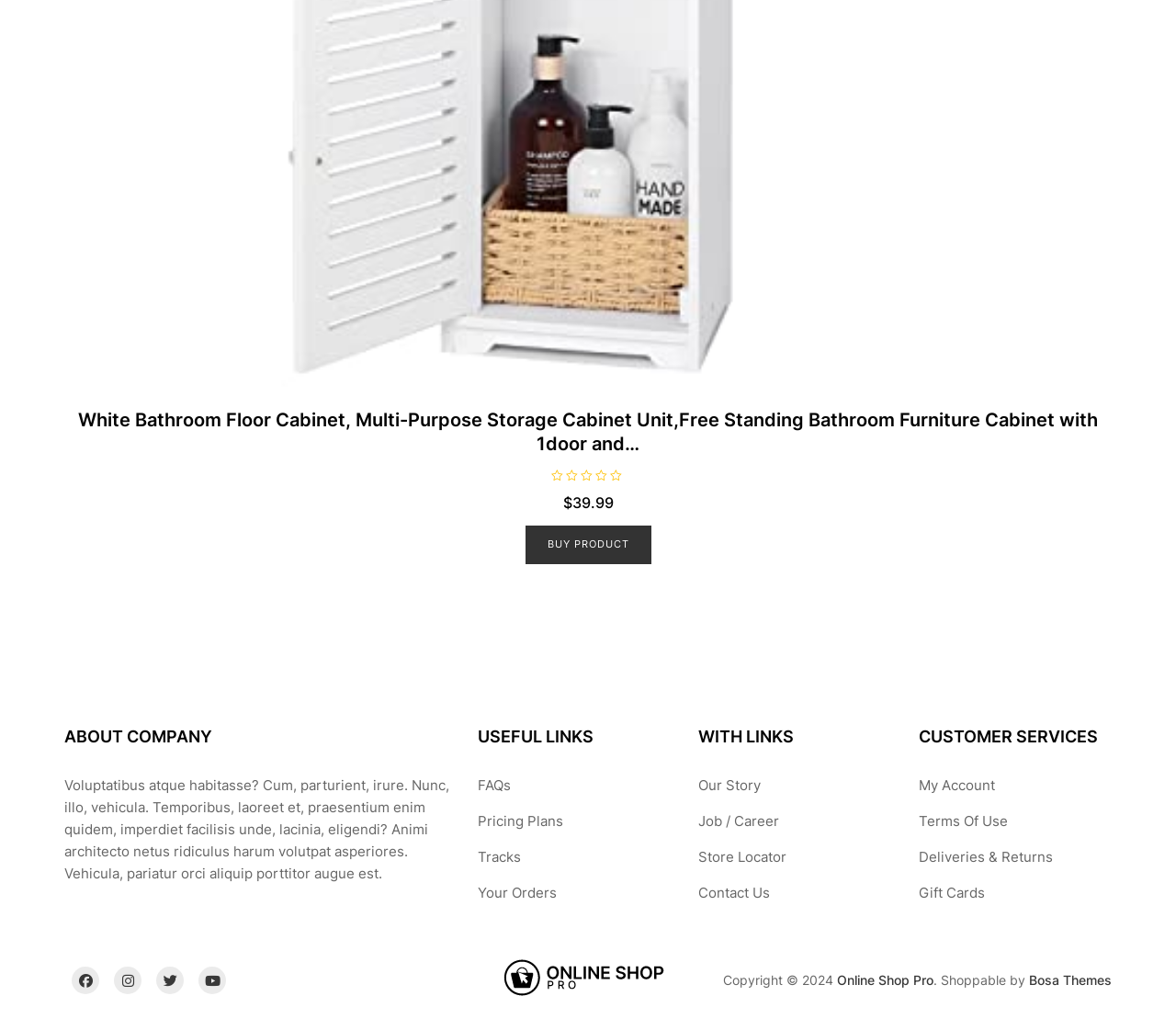Highlight the bounding box coordinates of the element that should be clicked to carry out the following instruction: "Buy the product". The coordinates must be given as four float numbers ranging from 0 to 1, i.e., [left, top, right, bottom].

[0.446, 0.51, 0.554, 0.547]